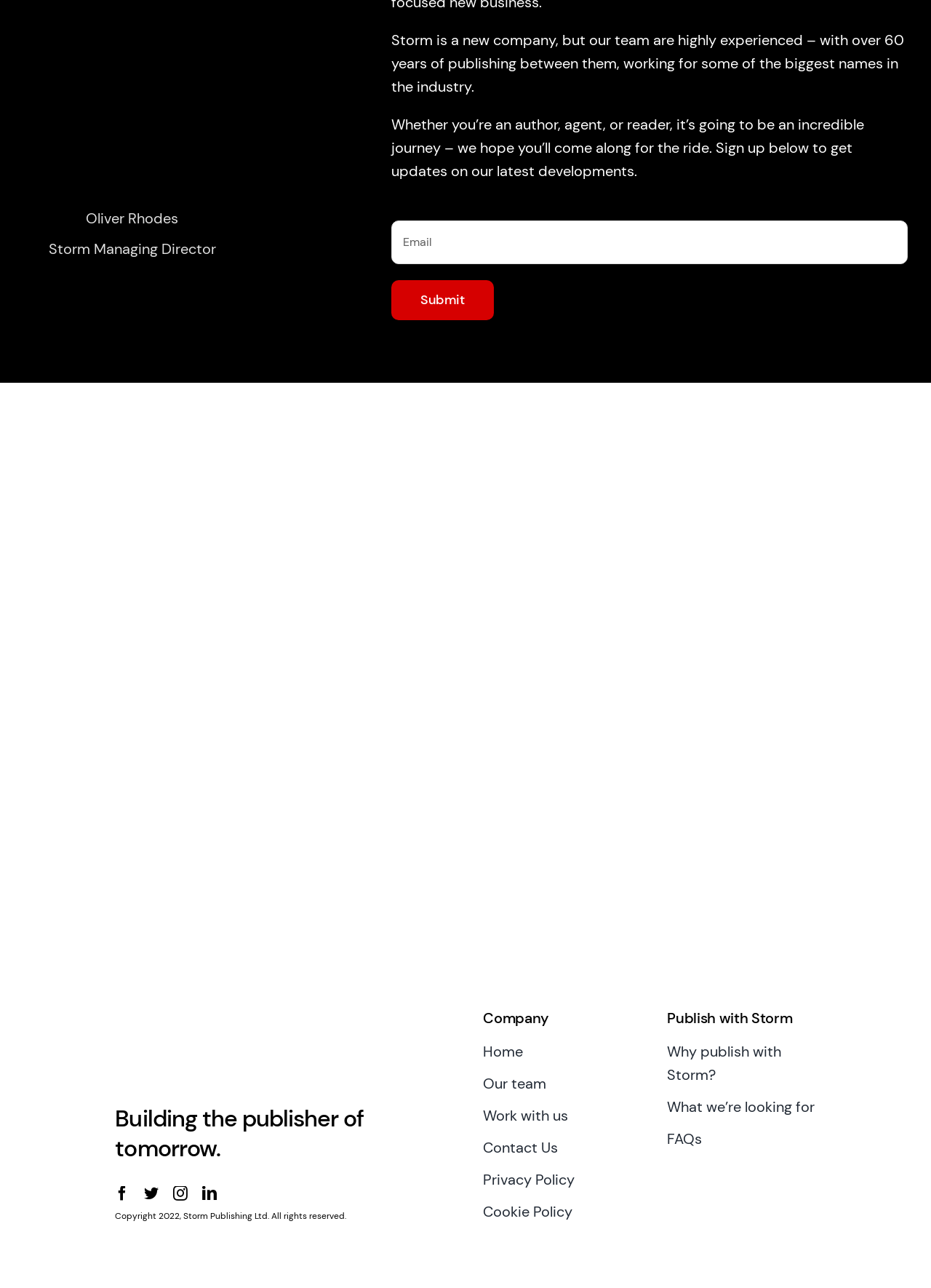Please provide a short answer using a single word or phrase for the question:
How many social media links are there?

4